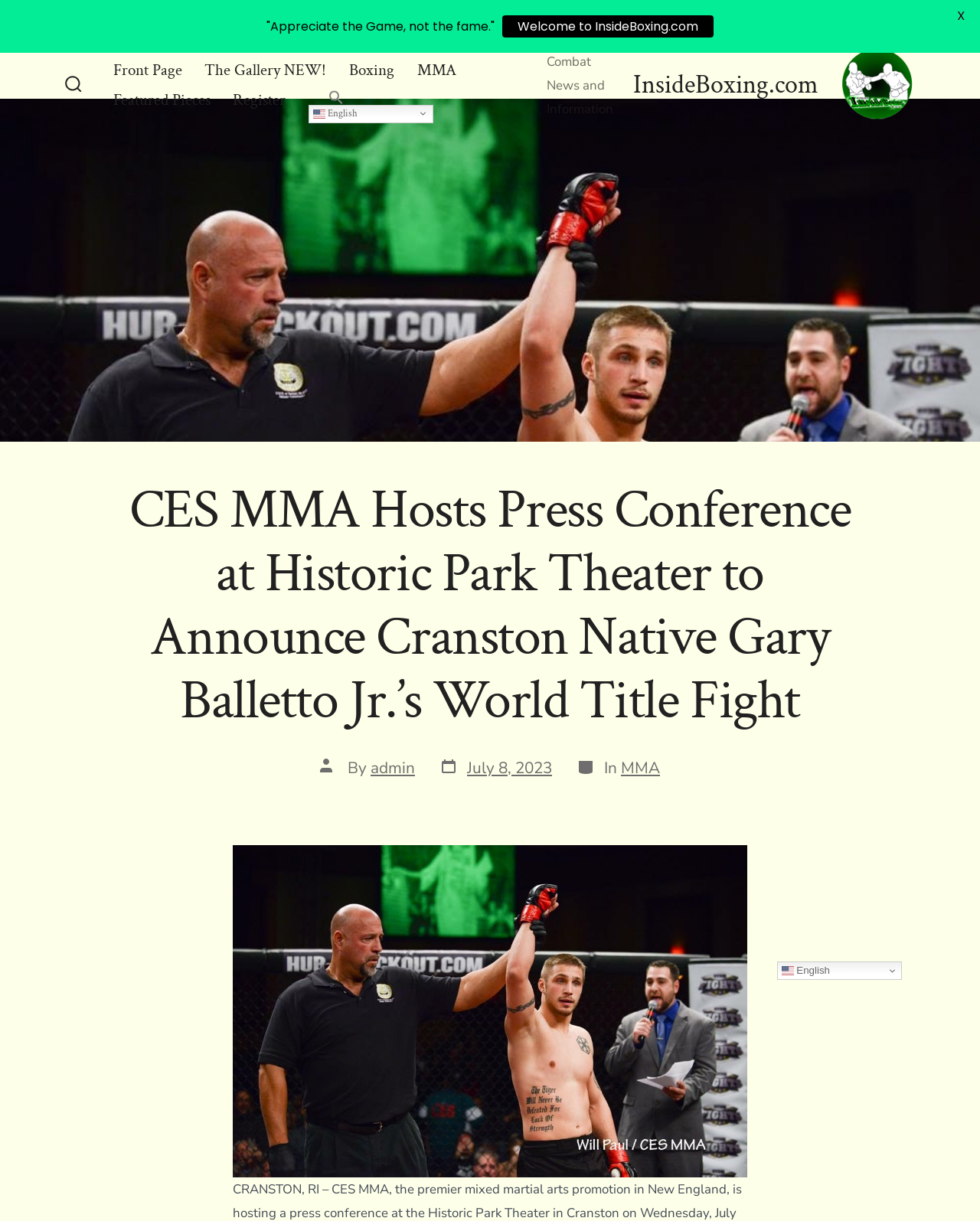What is the date of the post?
Utilize the image to construct a detailed and well-explained answer.

I found the answer by examining the link element with the text 'Post date July 8, 2023', which suggests that the post was published on July 8, 2023.